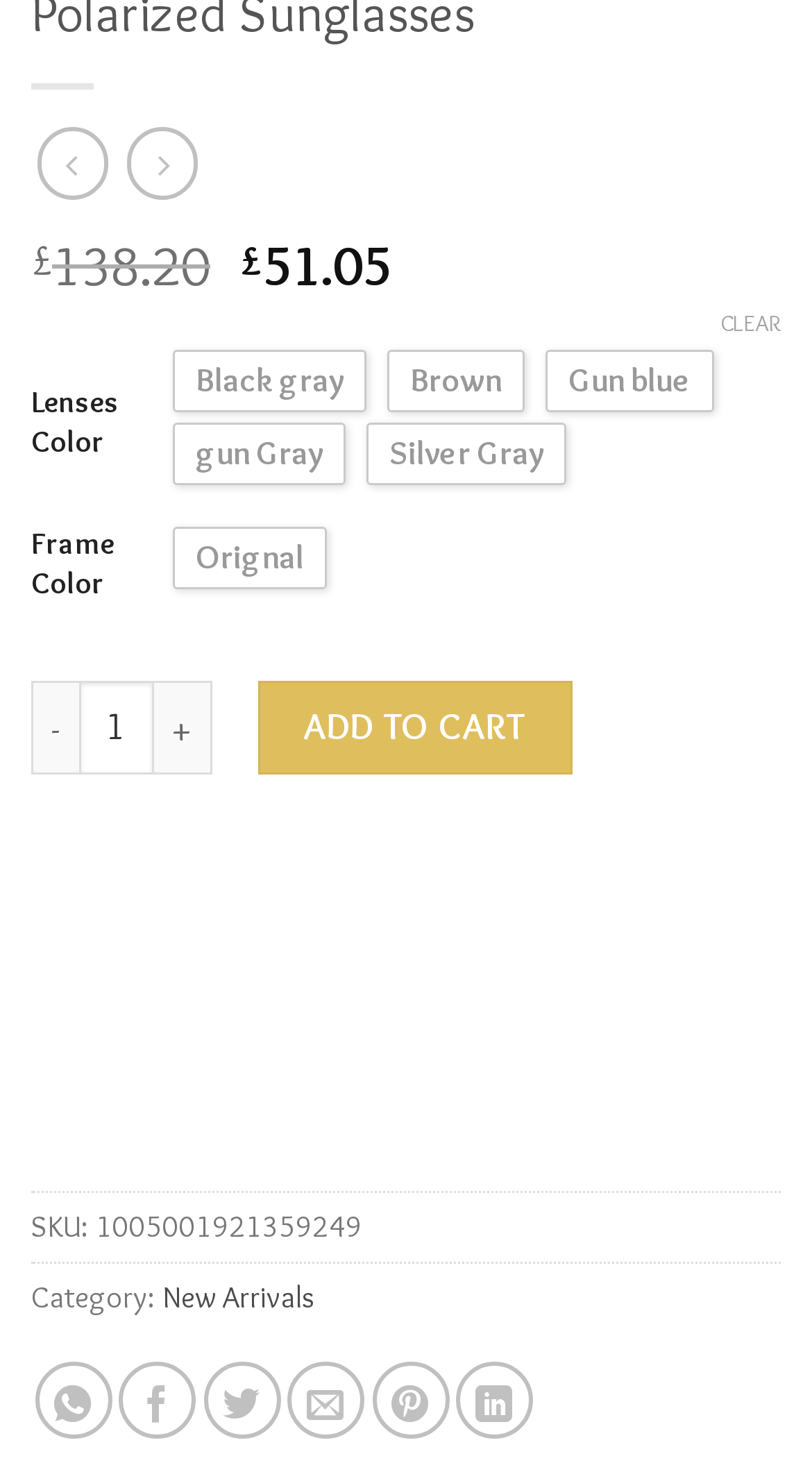Please specify the bounding box coordinates of the clickable region to carry out the following instruction: "Change the product quantity". The coordinates should be four float numbers between 0 and 1, in the format [left, top, right, bottom].

[0.097, 0.465, 0.189, 0.529]